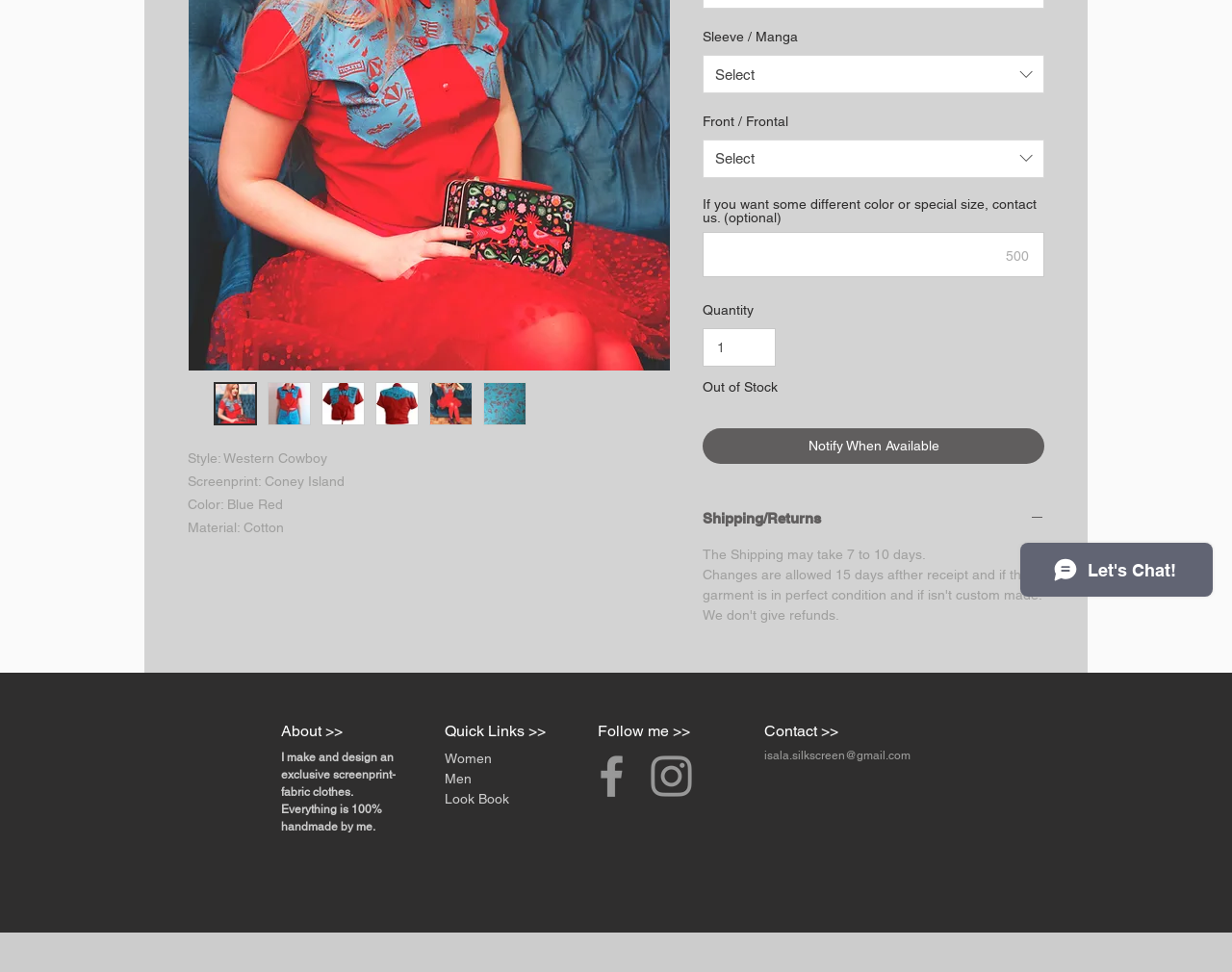Based on the description "Look Book", find the bounding box of the specified UI element.

[0.361, 0.814, 0.413, 0.83]